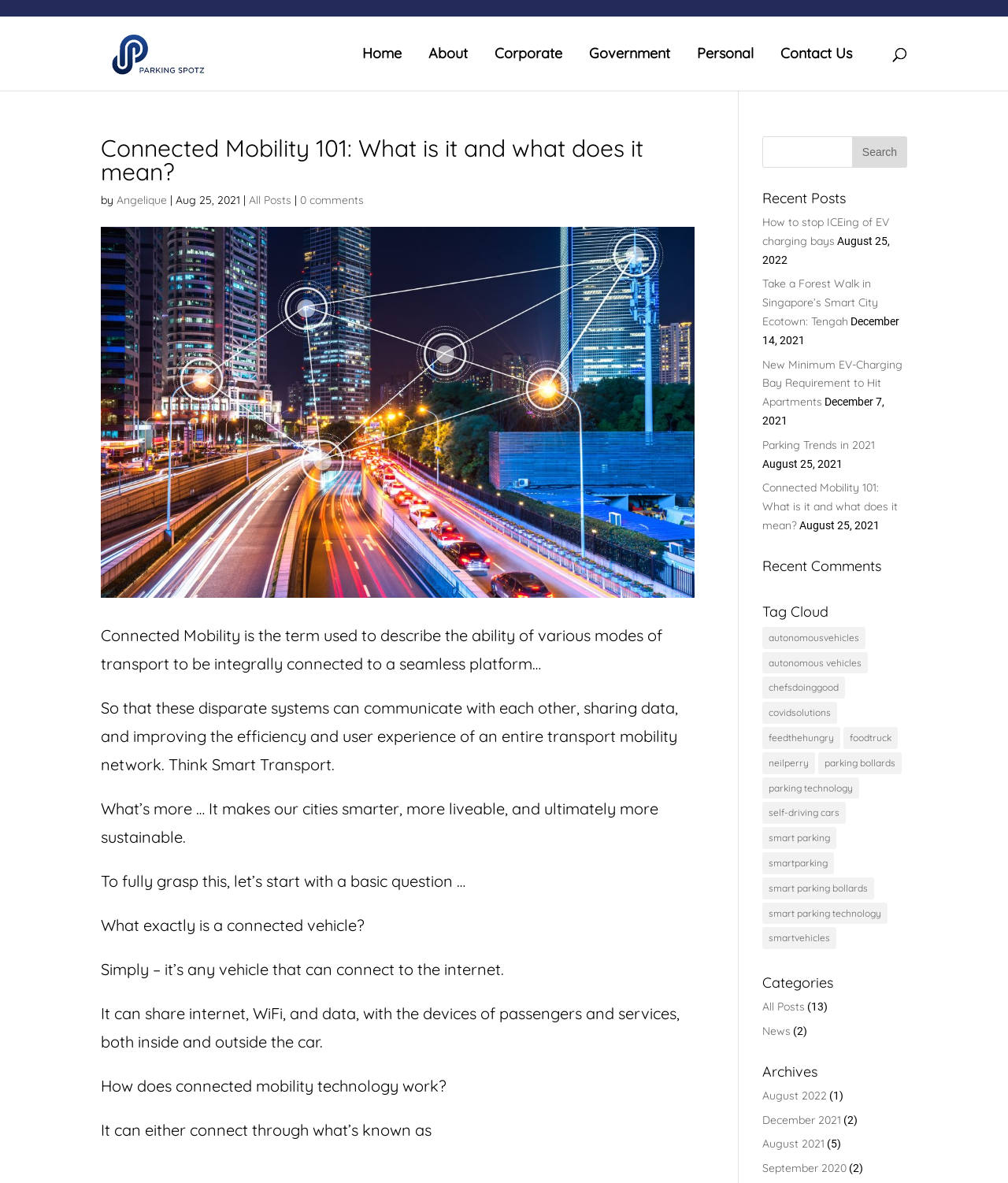Provide a thorough description of the webpage's content and layout.

The webpage is about Parking Spotz, a company focused on connected mobility and smart parking management. At the top, there is a logo and a navigation menu with links to "Home", "About", "Corporate", "Government", "Personal", and "Contact Us". Below the navigation menu, there is a search bar with a search box and a search button.

The main content of the webpage is an article titled "Connected Mobility 101: What is it and what does it mean?" written by Angelique on August 25, 2021. The article explains the concept of connected mobility, its benefits, and how it works. The text is divided into several paragraphs, with headings and subheadings.

On the right side of the webpage, there are several sections. The first section is "Recent Posts", which lists several article titles with their corresponding dates. Below that, there is a "Recent Comments" section, followed by a "Tag Cloud" section that lists various tags related to parking and mobility. The tags are links, and each has a number in parentheses indicating the number of items associated with that tag.

Further down, there is a "Categories" section with links to "All Posts" and "News", along with the number of items in each category. Finally, there is an "Archives" section that lists the months and years of archived articles, with the number of items in each archive.

Overall, the webpage has a clean and organized layout, with a focus on providing information about connected mobility and smart parking management.